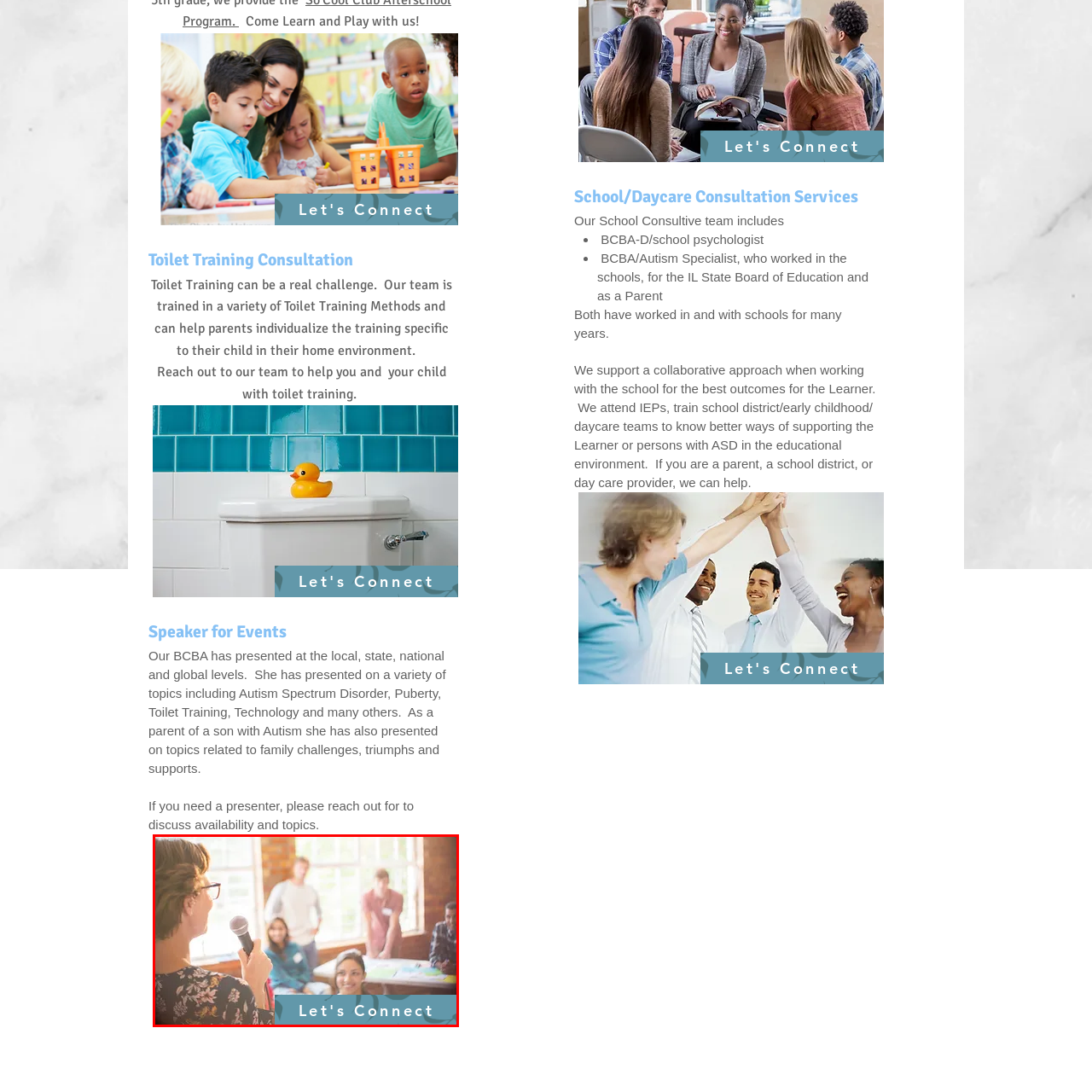What is the message at the bottom of the image?
Inspect the image enclosed within the red bounding box and provide a detailed answer to the question, using insights from the image.

The message at the bottom of the image is 'Let's Connect', which suggests a sense of collaboration and interaction, and reinforces the idea of community learning and engagement.